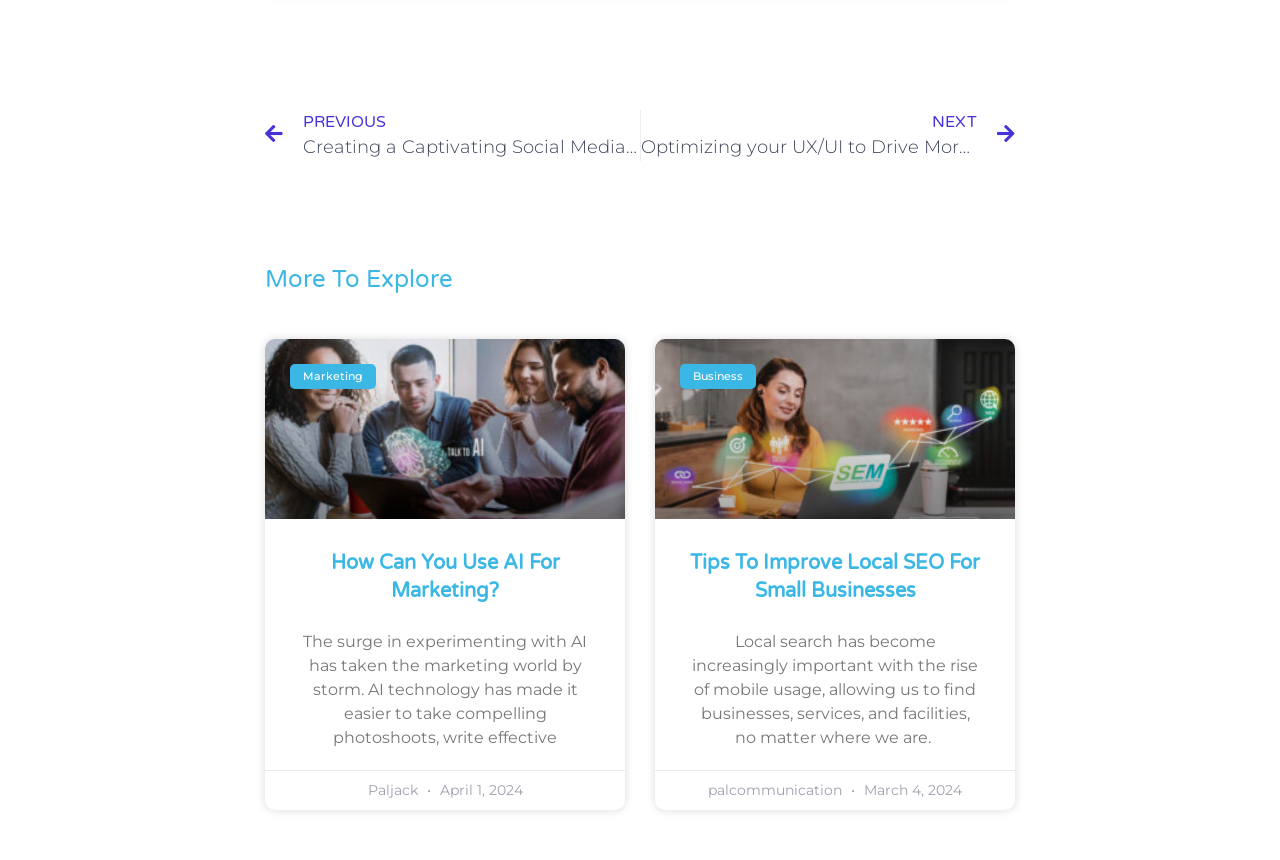What is the topic of the first article?
Offer a detailed and exhaustive answer to the question.

I looked at the StaticText element with ID 353 inside the first article element, and it says 'Marketing'. This suggests that the topic of the first article is related to marketing.